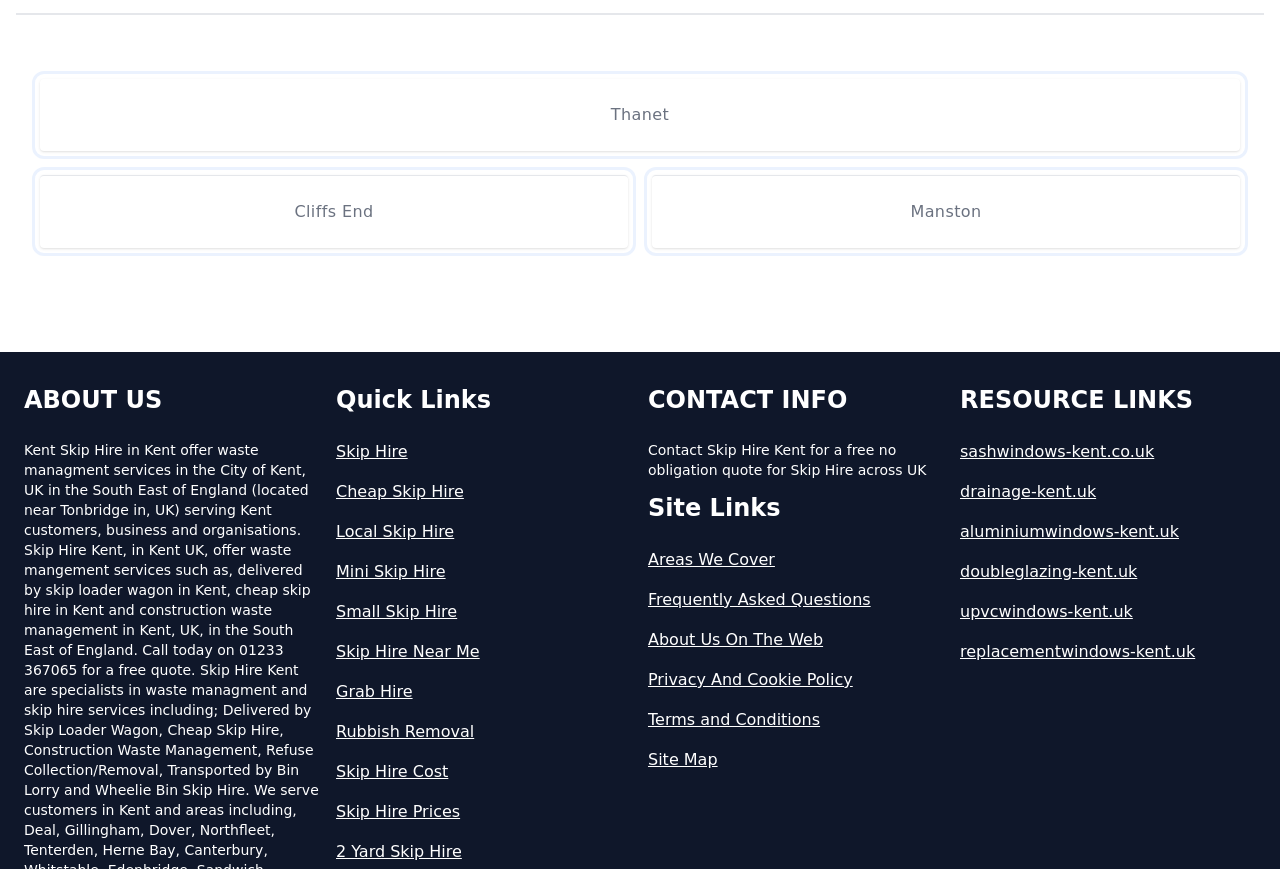Please identify the bounding box coordinates of the element that needs to be clicked to execute the following command: "Find skip hire near me". Provide the bounding box using four float numbers between 0 and 1, formatted as [left, top, right, bottom].

[0.262, 0.736, 0.494, 0.764]